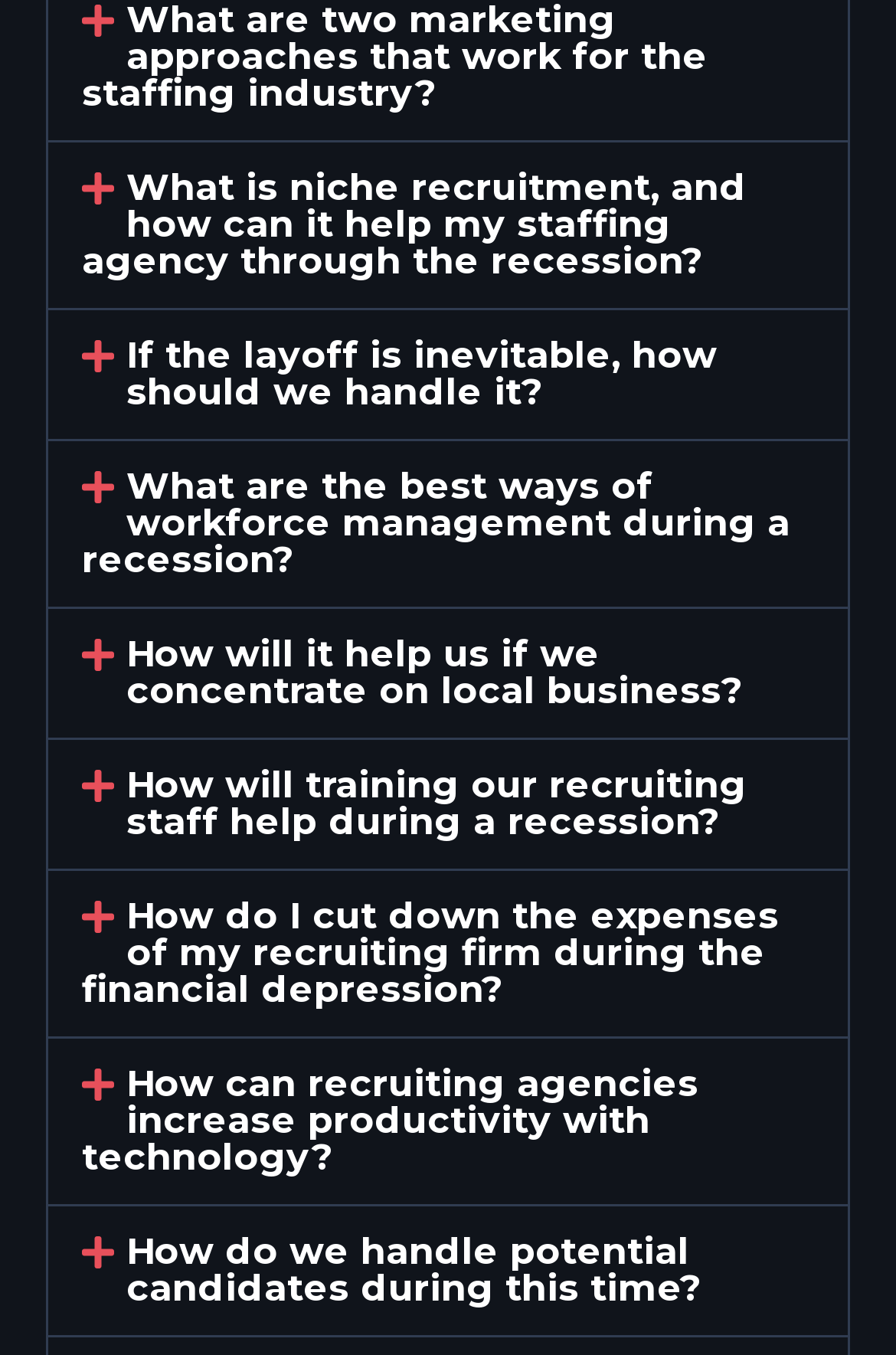What is the first question about niche recruitment?
Please look at the screenshot and answer in one word or a short phrase.

What is niche recruitment, and how can it help my staffing agency through the recession?